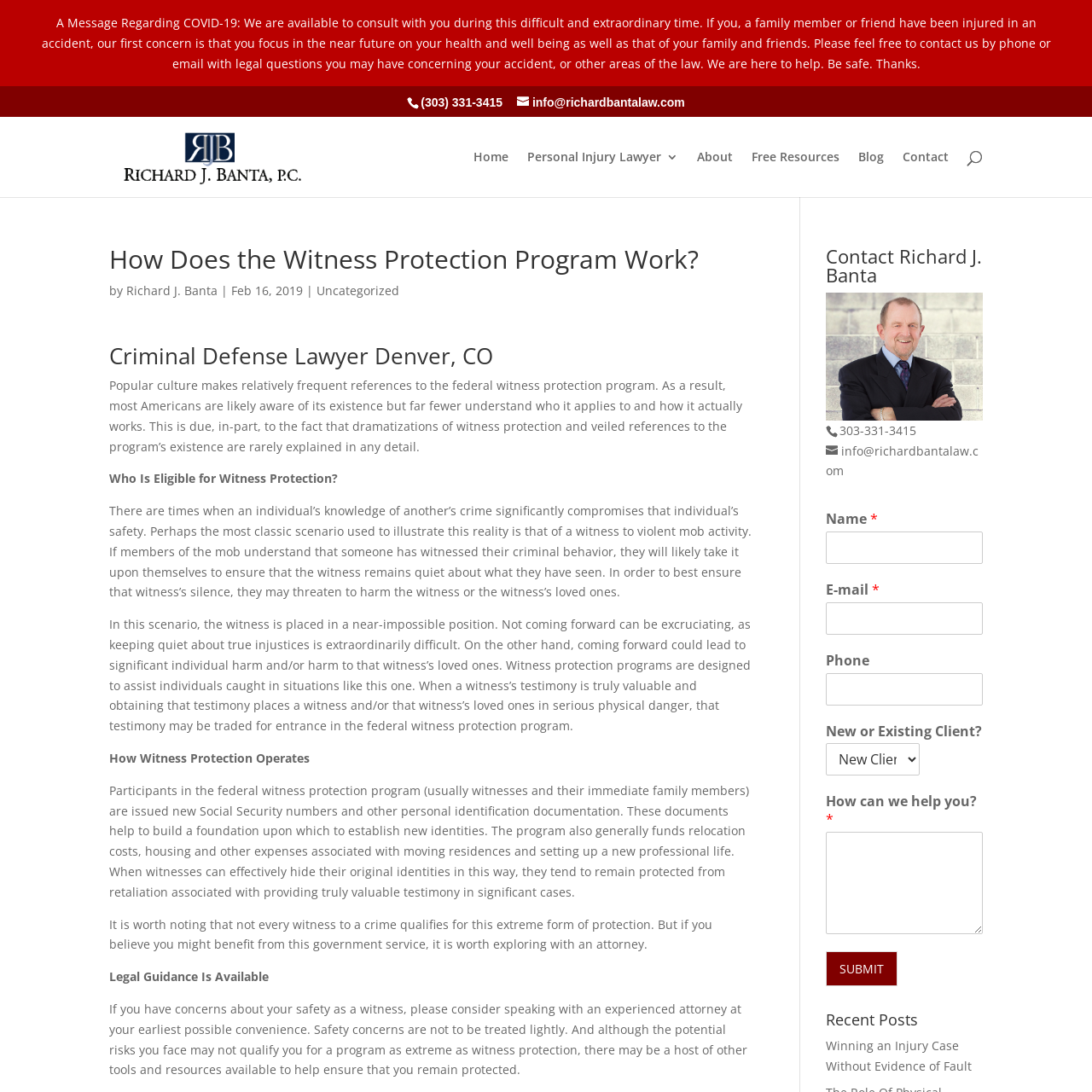Using the provided element description: "name="s" placeholder="Search …" title="Search for:"", determine the bounding box coordinates of the corresponding UI element in the screenshot.

[0.157, 0.107, 0.877, 0.109]